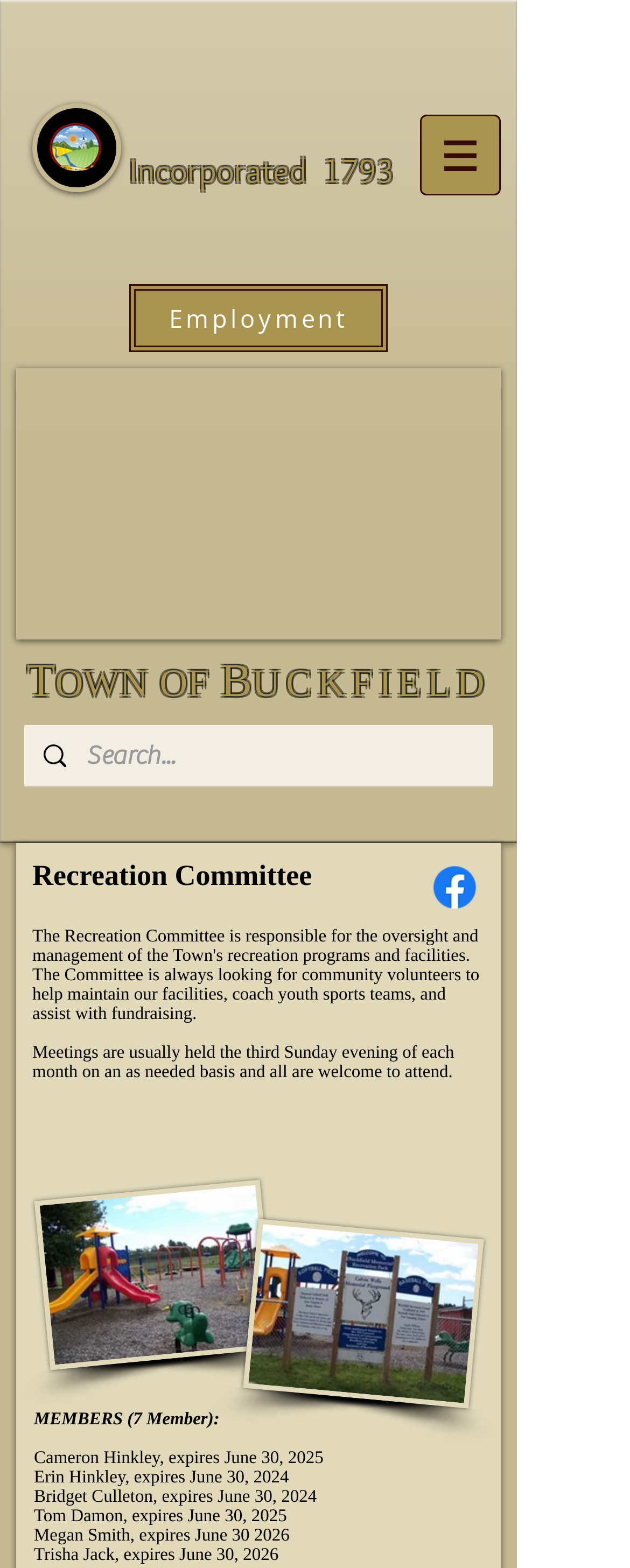Is the search function available on the webpage?
Examine the webpage screenshot and provide an in-depth answer to the question.

The search function is available on the webpage, and it can be found in the search box with a magnifying glass icon, located at the top right corner of the webpage.